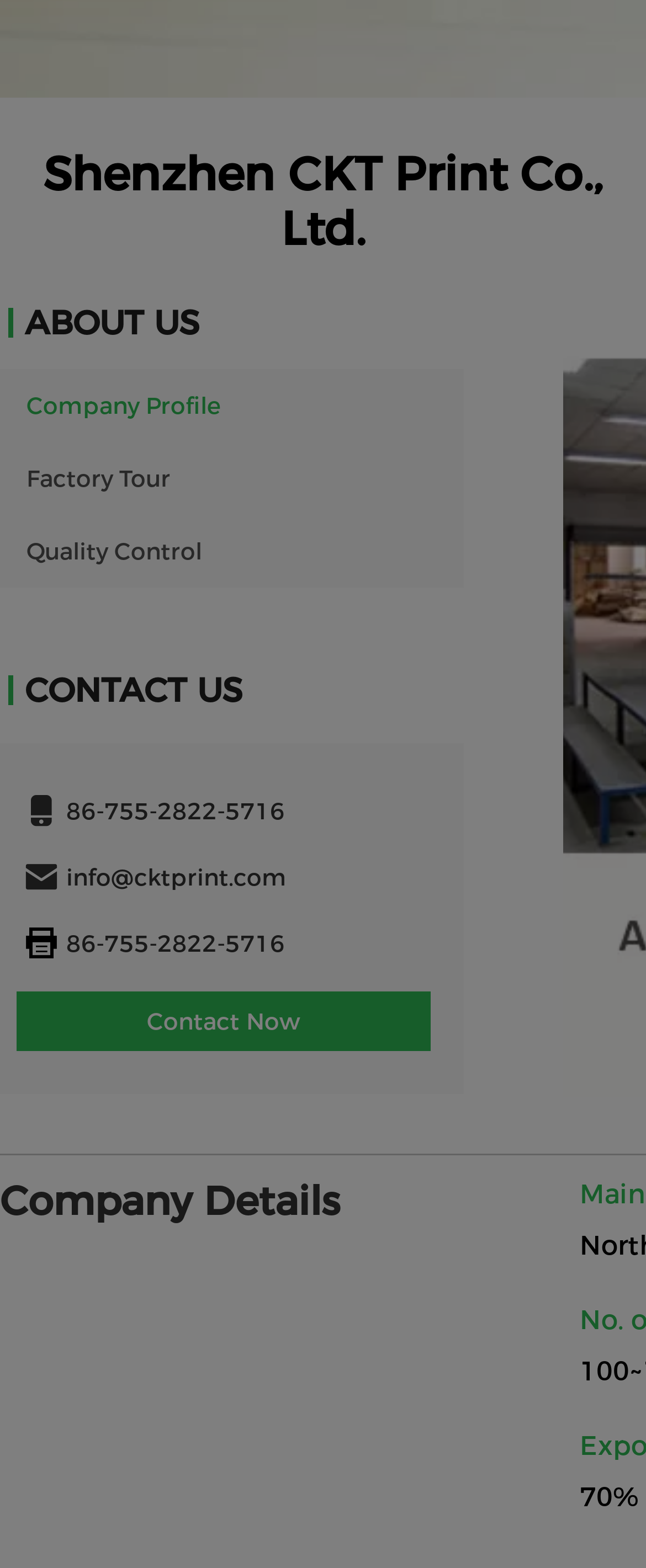For the following element description, predict the bounding box coordinates in the format (top-left x, top-left y, bottom-right x, bottom-right y). All values should be floating point numbers between 0 and 1. Description: info@cktprint.com

[0.026, 0.544, 0.692, 0.575]